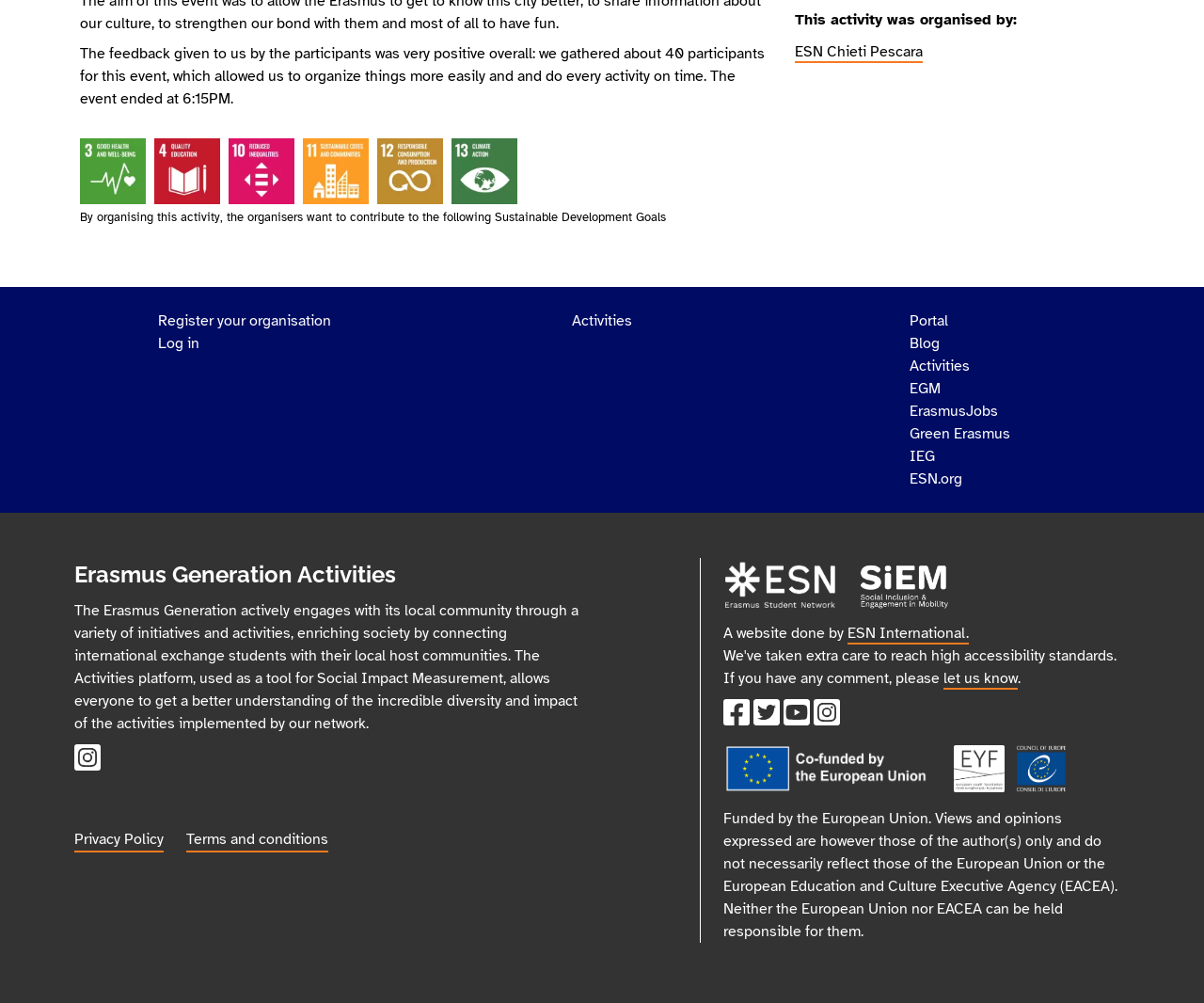Indicate the bounding box coordinates of the element that needs to be clicked to satisfy the following instruction: "Go to 'ESN Chieti Pescara'". The coordinates should be four float numbers between 0 and 1, i.e., [left, top, right, bottom].

[0.66, 0.042, 0.766, 0.063]